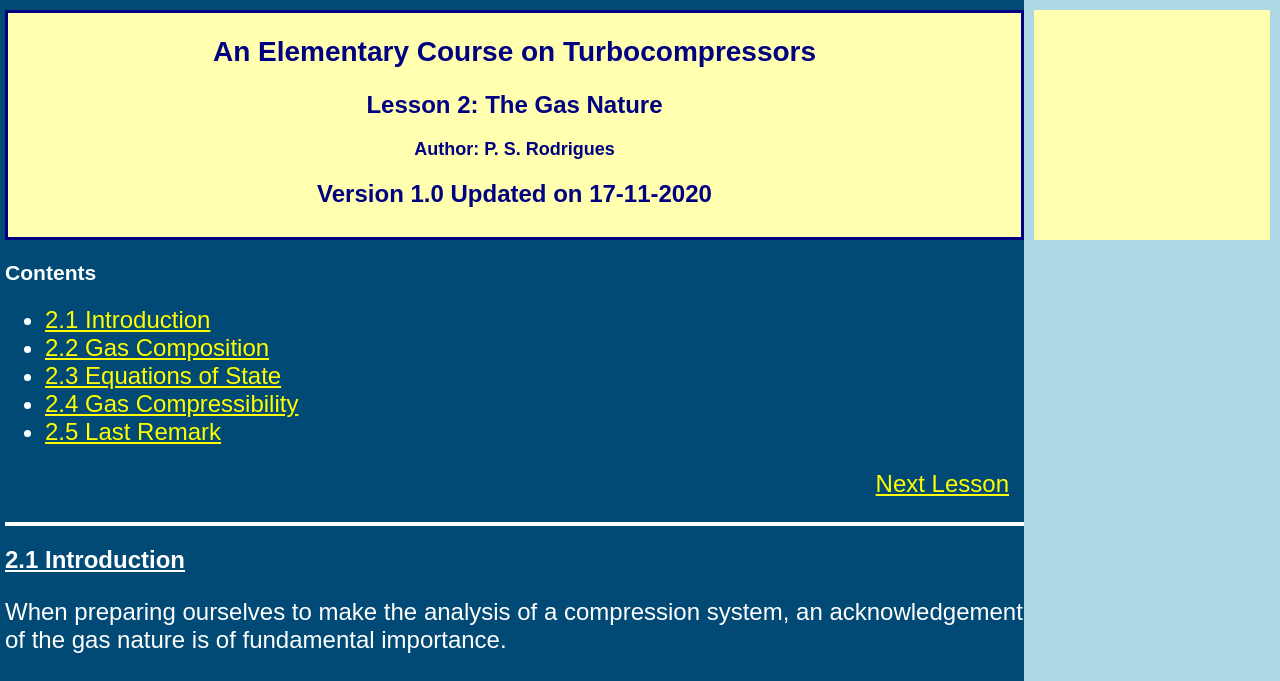What is the last remark in Lesson 2?
Based on the image, answer the question with as much detail as possible.

The last remark in Lesson 2 can be found by looking at the last link in the contents section, which is '2.5 Last Remark'.